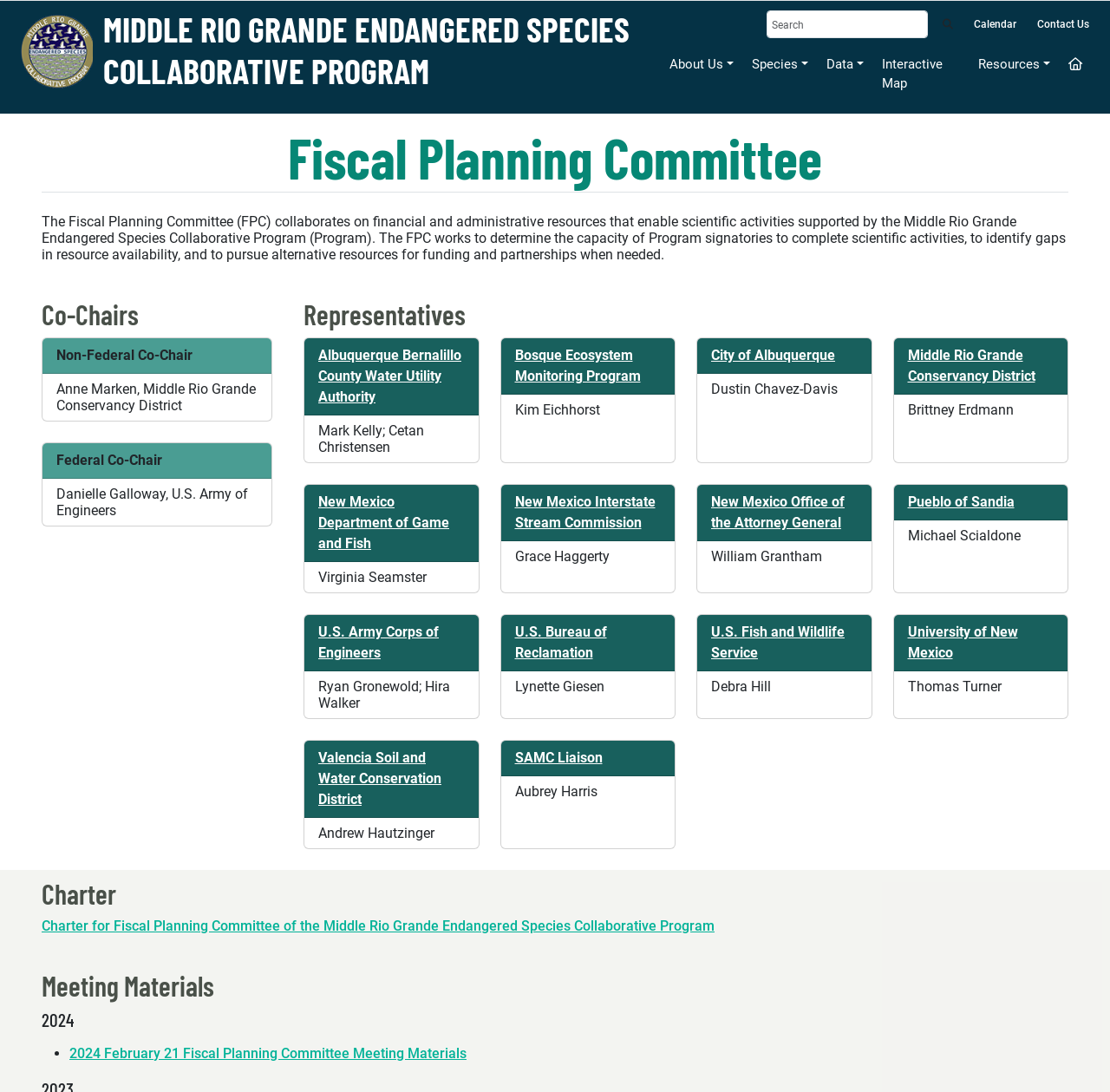Locate the bounding box coordinates of the clickable region to complete the following instruction: "Search for something."

[0.69, 0.009, 0.836, 0.035]